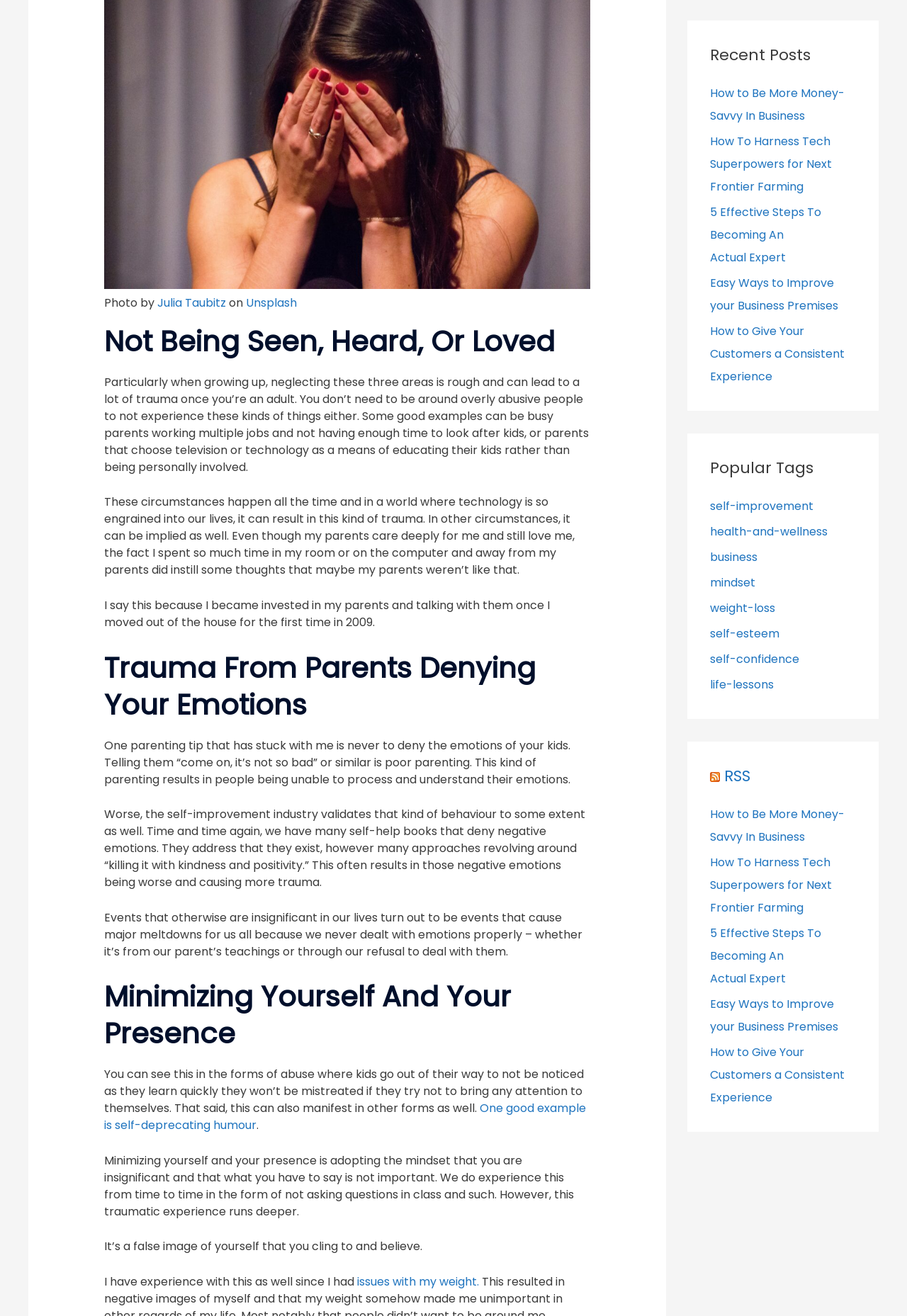Provide the bounding box coordinates for the UI element that is described as: "parent_node: RSS".

[0.783, 0.581, 0.794, 0.598]